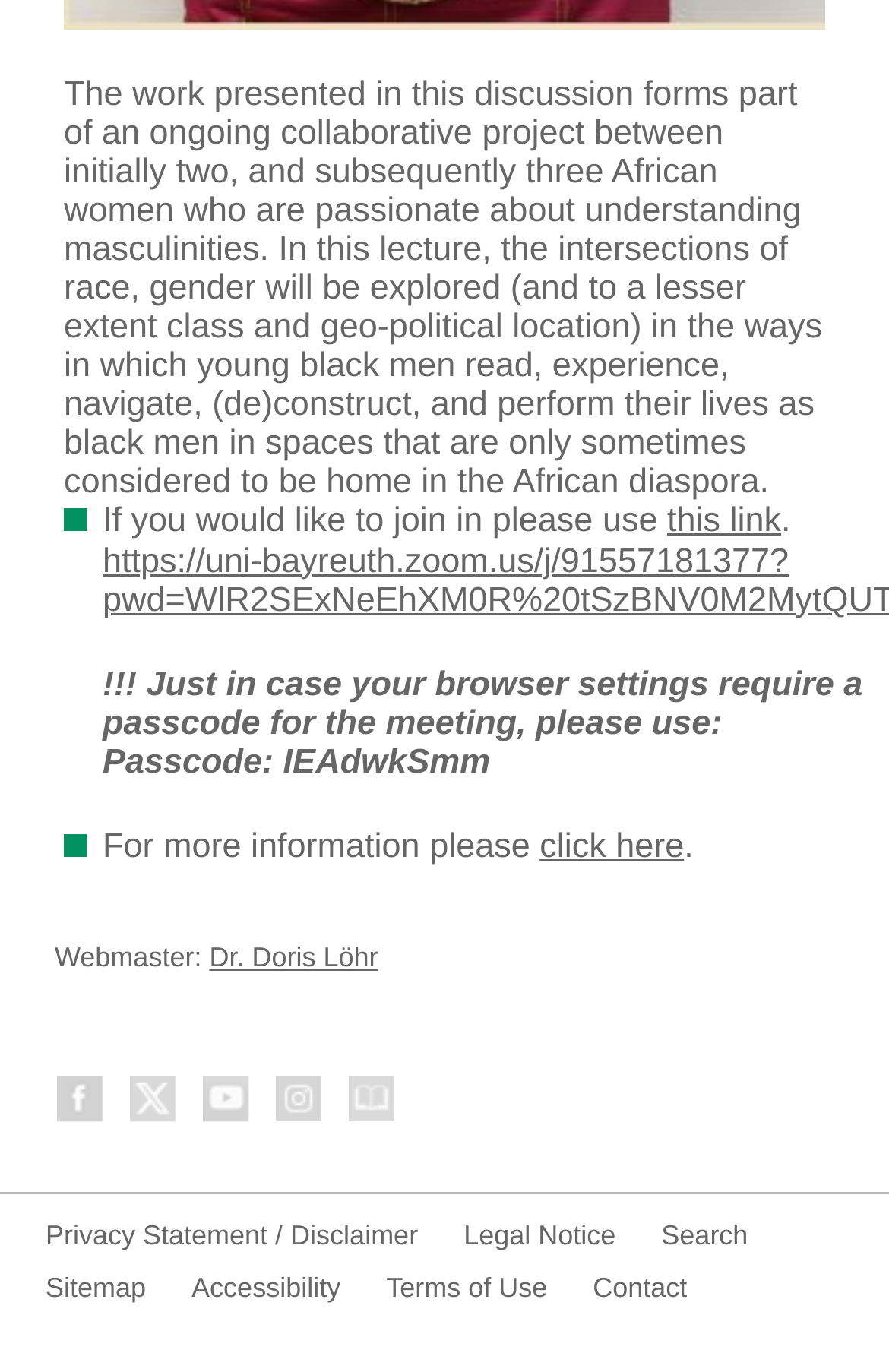Identify the bounding box coordinates of the clickable region necessary to fulfill the following instruction: "Follow the Facebook link". The bounding box coordinates should be four float numbers between 0 and 1, i.e., [left, top, right, bottom].

[0.064, 0.784, 0.121, 0.829]